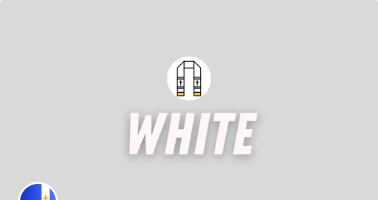What is the significance of the icon above the text?
Can you provide an in-depth and detailed response to the question?

The caption suggests that the icon above the text has religious significance, likely representing a liturgical garment or symbol associated with certain observances, which is further supported by the context of the website focused on daily Catholic readings.